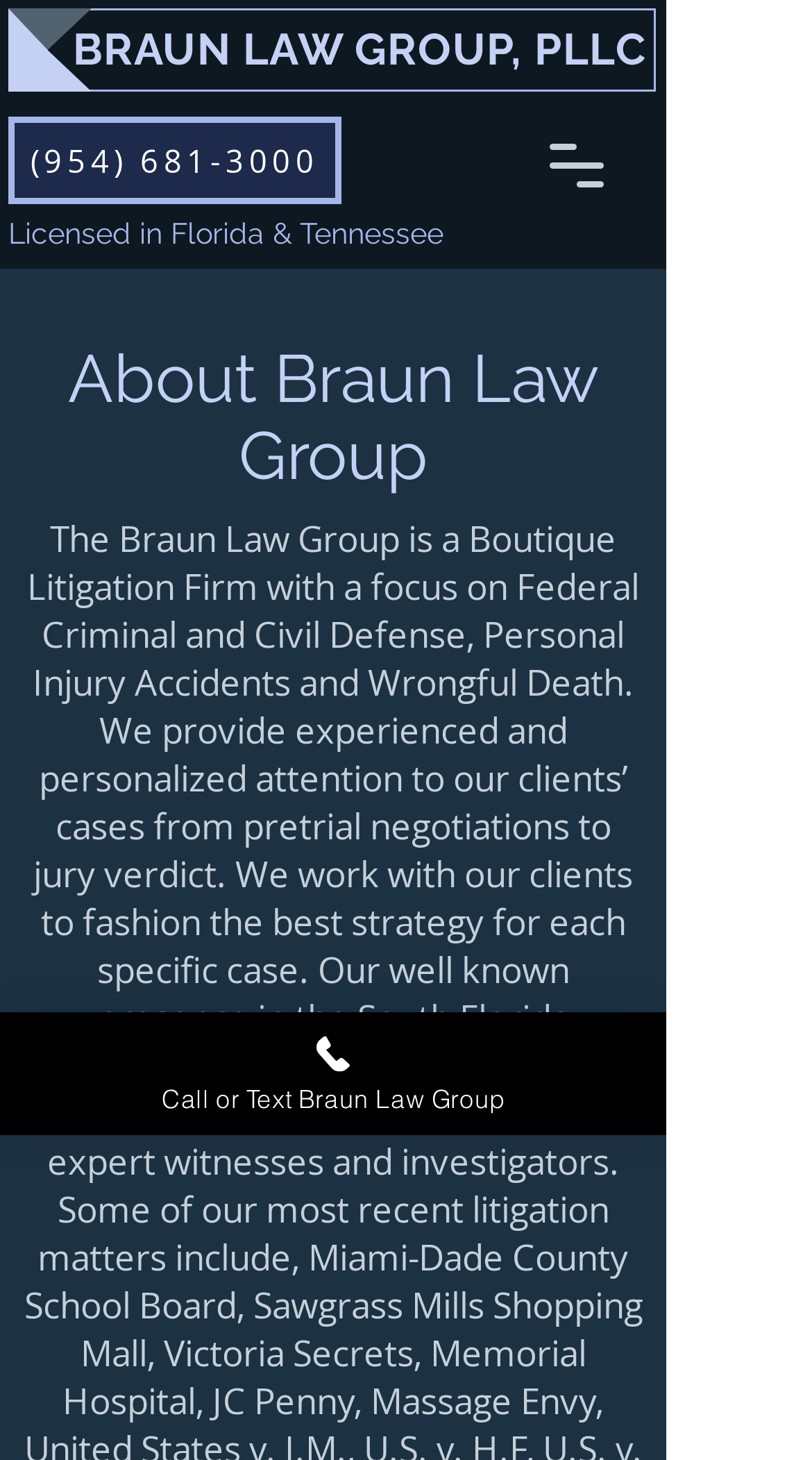What is the main topic of the current page?
Please provide an in-depth and detailed response to the question.

I found the main topic by looking at the heading element 'About Braun Law Group' which is located below the law firm's name.